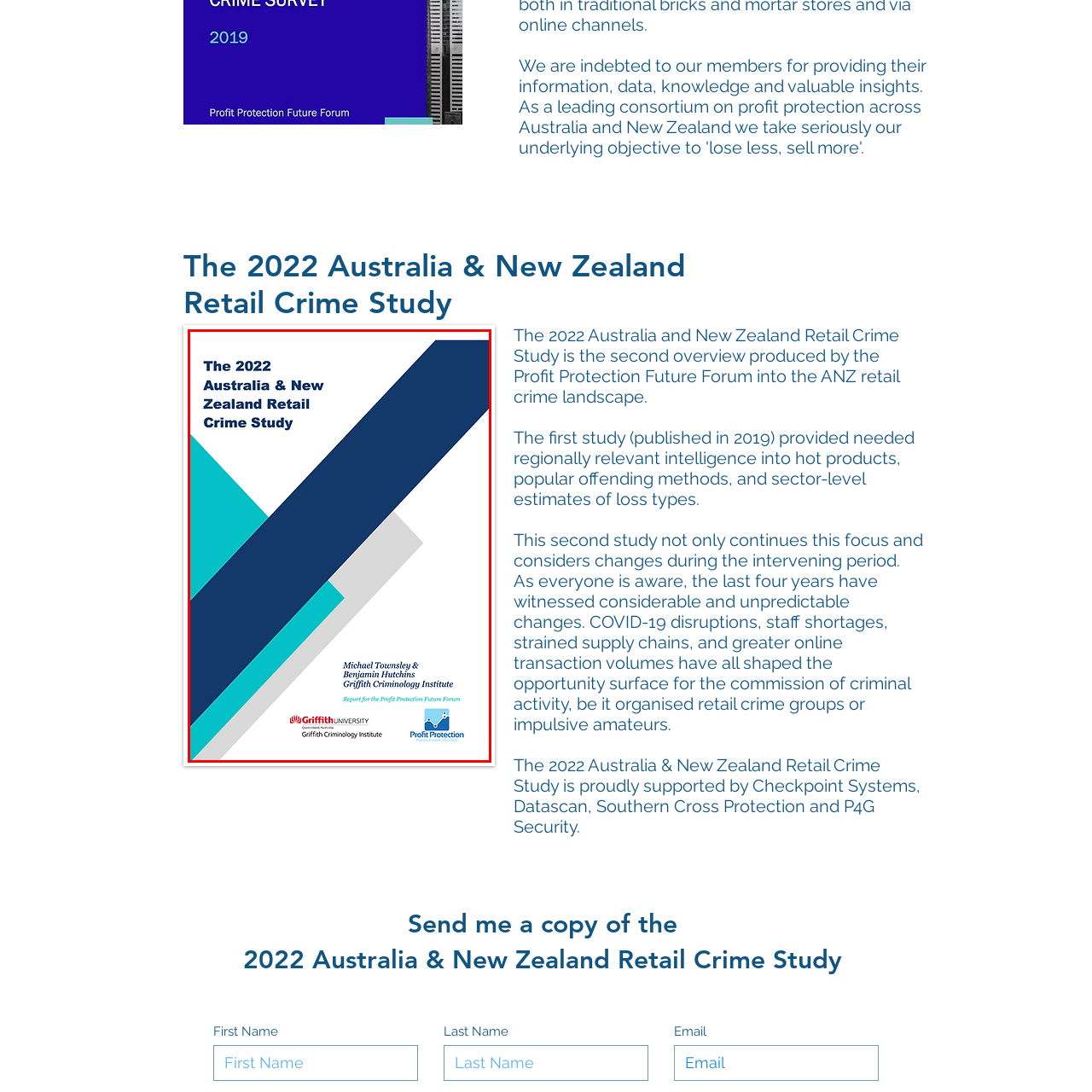Who commissioned the report?
Observe the image within the red bounding box and formulate a detailed response using the visual elements present.

The report is commissioned by the Profit Protection Future Forum, highlighting its significance in addressing retail crime issues.